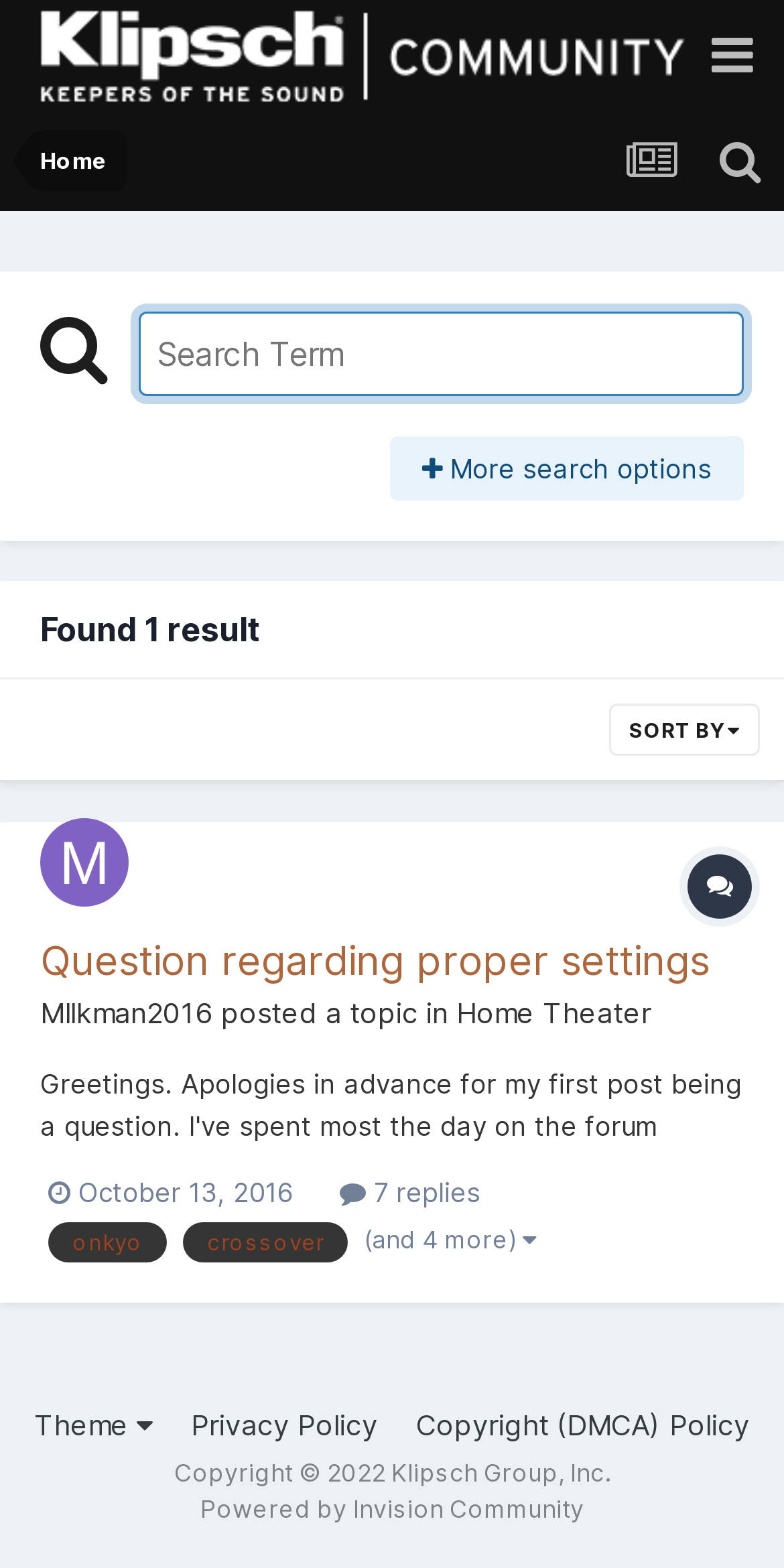How many replies are there to the topic?
Could you please answer the question thoroughly and with as much detail as possible?

The number of replies to the topic can be found in the link element, which is ' 7 replies'. This indicates that there are 7 replies to the topic 'Question regarding proper settings'.